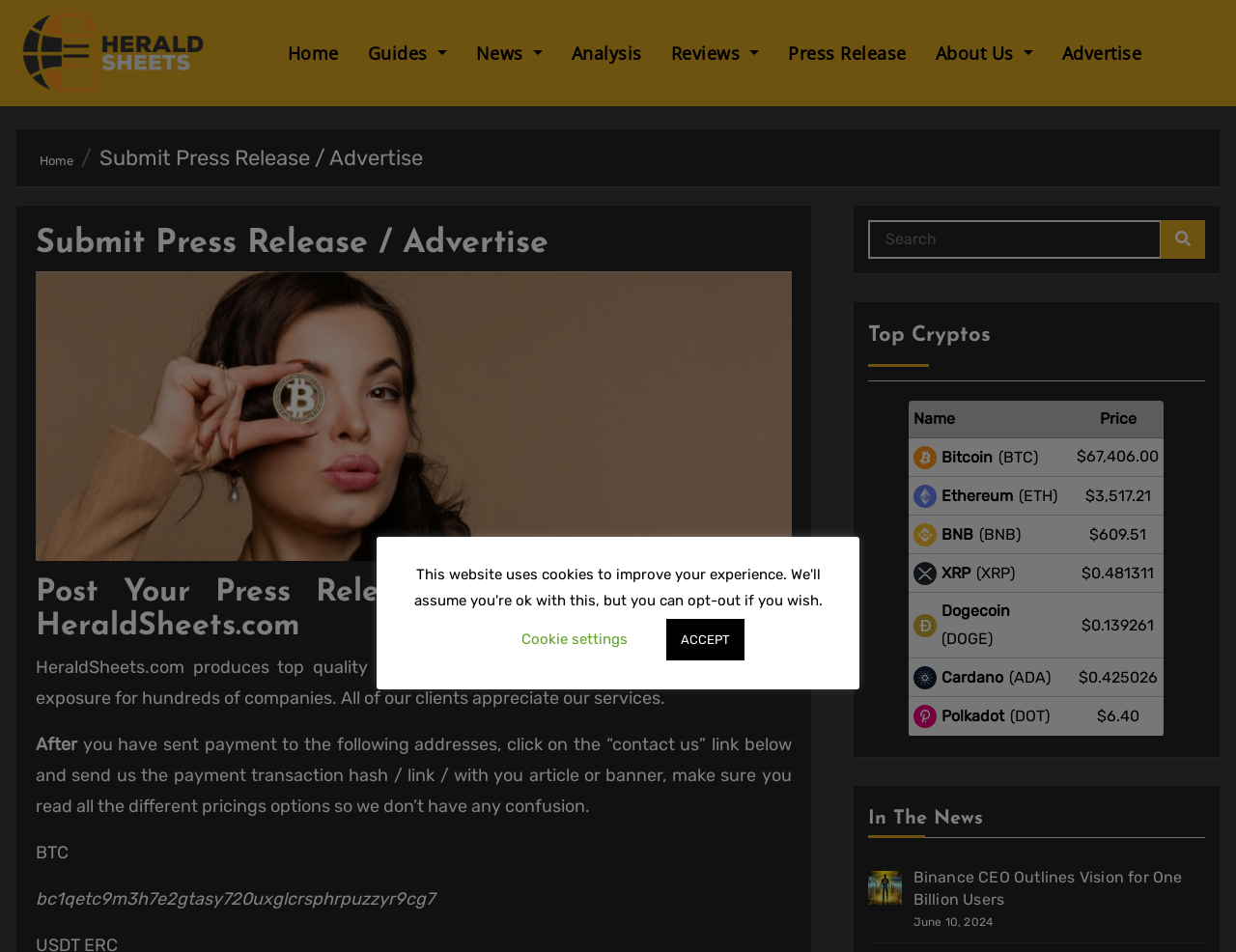Please identify the bounding box coordinates of the clickable region that I should interact with to perform the following instruction: "Click on the 'Home' link". The coordinates should be expressed as four float numbers between 0 and 1, i.e., [left, top, right, bottom].

[0.221, 0.038, 0.286, 0.073]